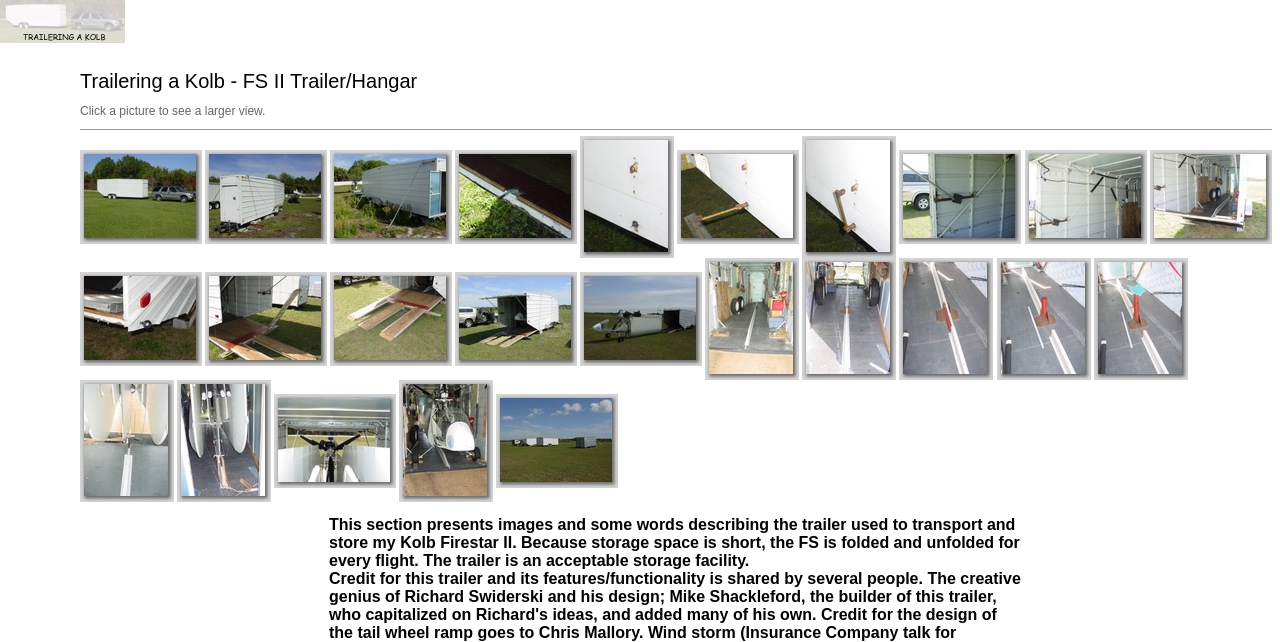Determine the bounding box coordinates of the section to be clicked to follow the instruction: "View the second image in a larger size.". The coordinates should be given as four float numbers between 0 and 1, formatted as [left, top, right, bottom].

[0.16, 0.233, 0.256, 0.379]